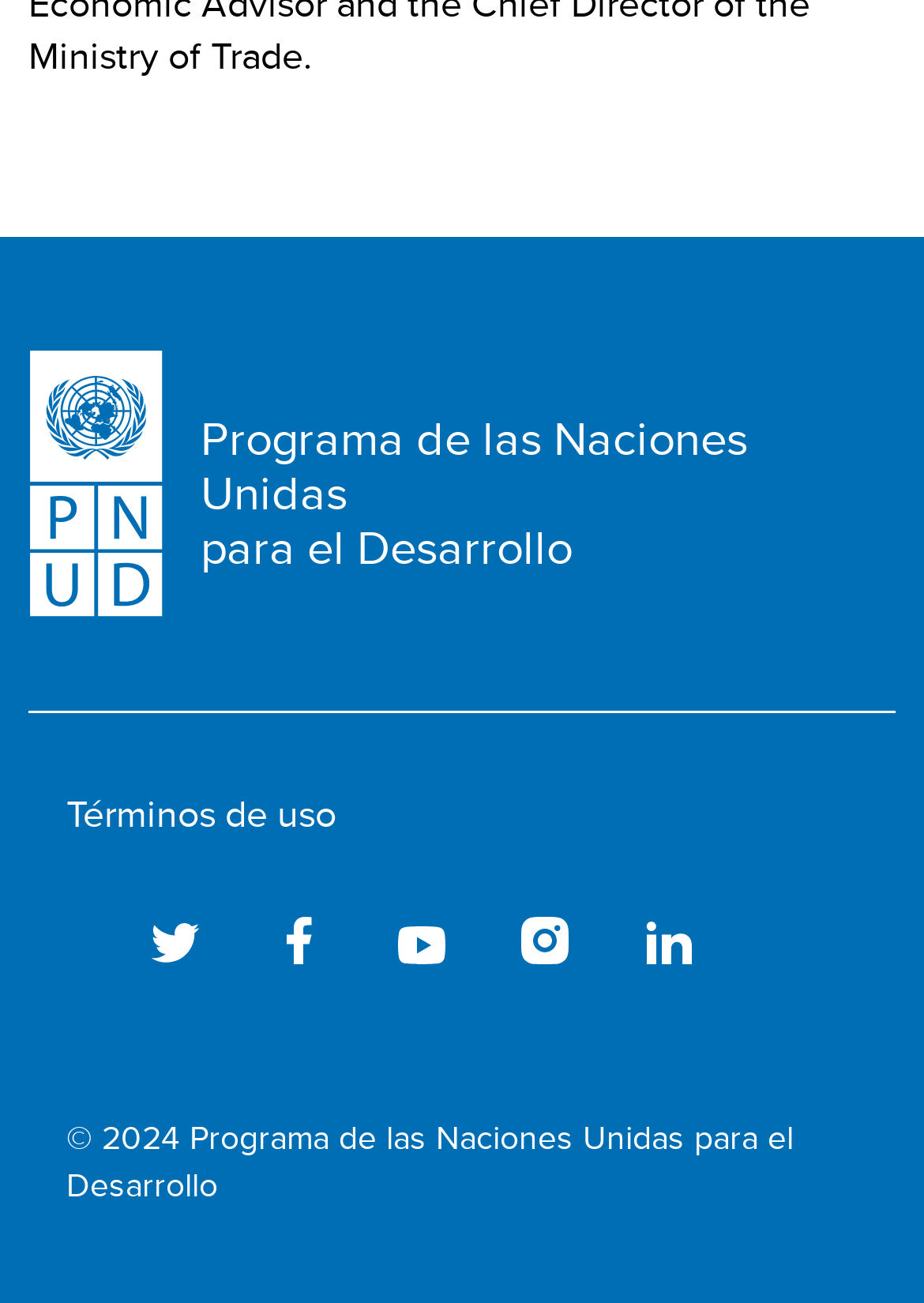What is the name of the organization?
Offer a detailed and full explanation in response to the question.

The name of the organization is mentioned at the top of the webpage, in a heading element that contains the text 'Programa de las Naciones Unidas para el Desarrollo'.